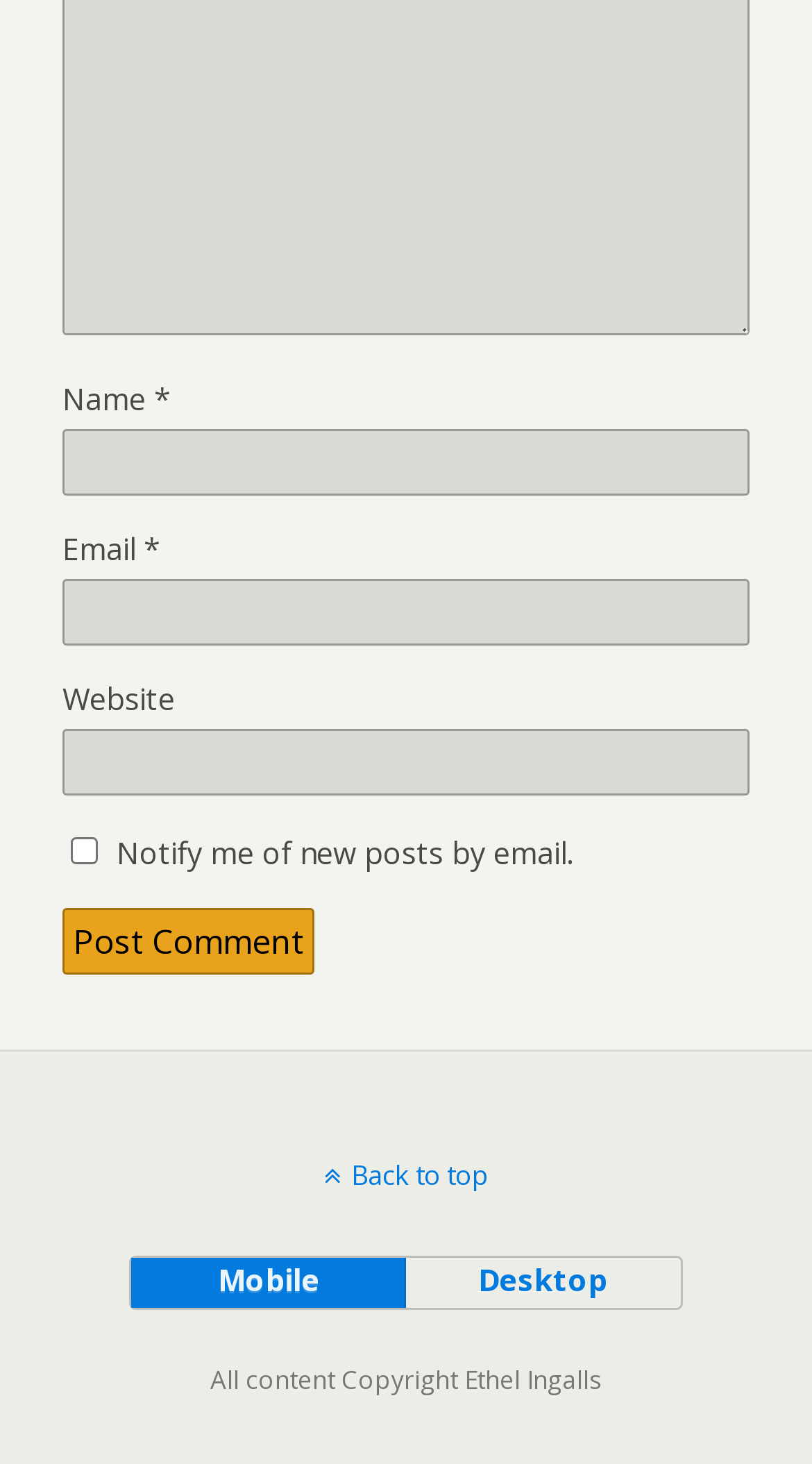Please find and report the bounding box coordinates of the element to click in order to perform the following action: "Click the Post Comment button". The coordinates should be expressed as four float numbers between 0 and 1, in the format [left, top, right, bottom].

[0.077, 0.62, 0.387, 0.666]